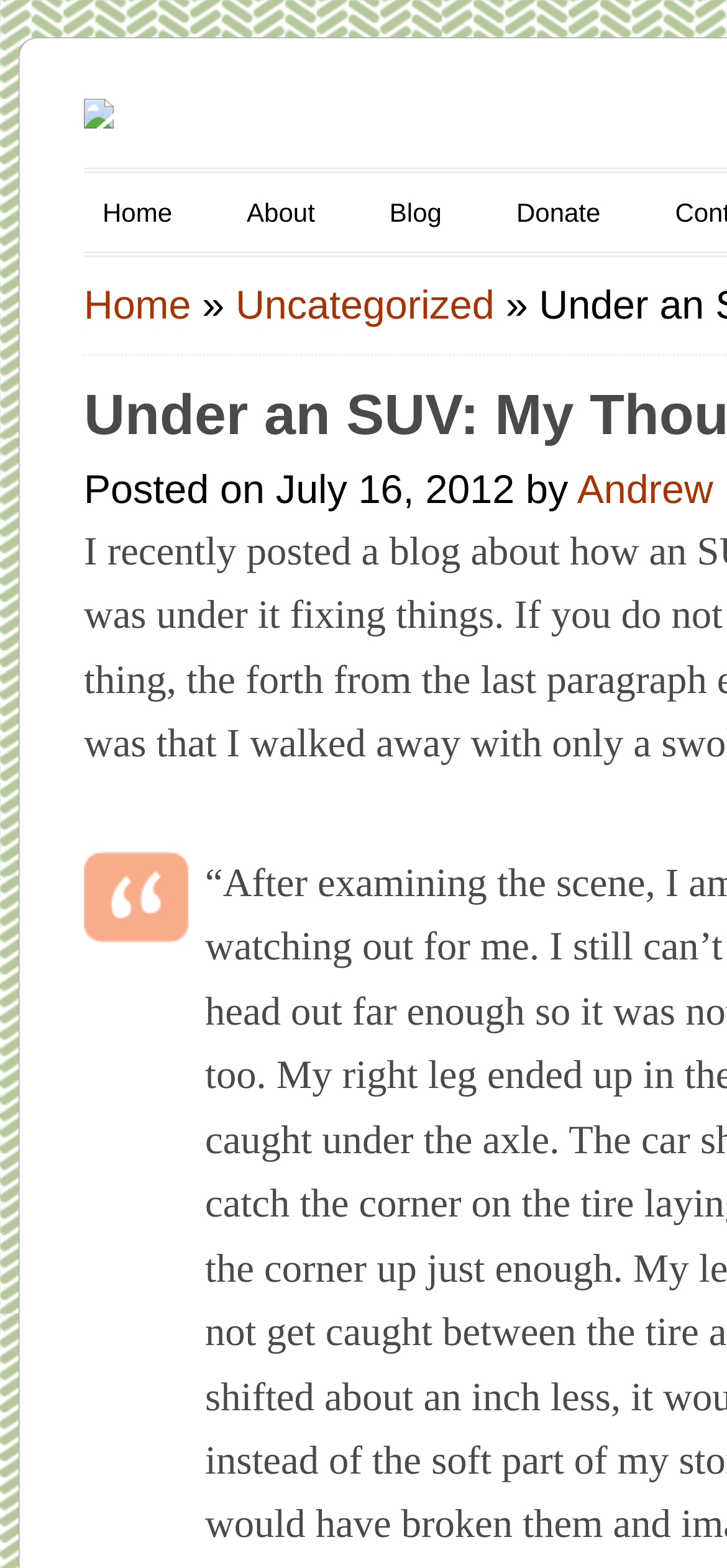Use the details in the image to answer the question thoroughly: 
How many links are there in the top navigation bar?

The top navigation bar contains links to 'Home', 'About', 'Blog', 'Donate', and another 'Home' link, making a total of 5 links.